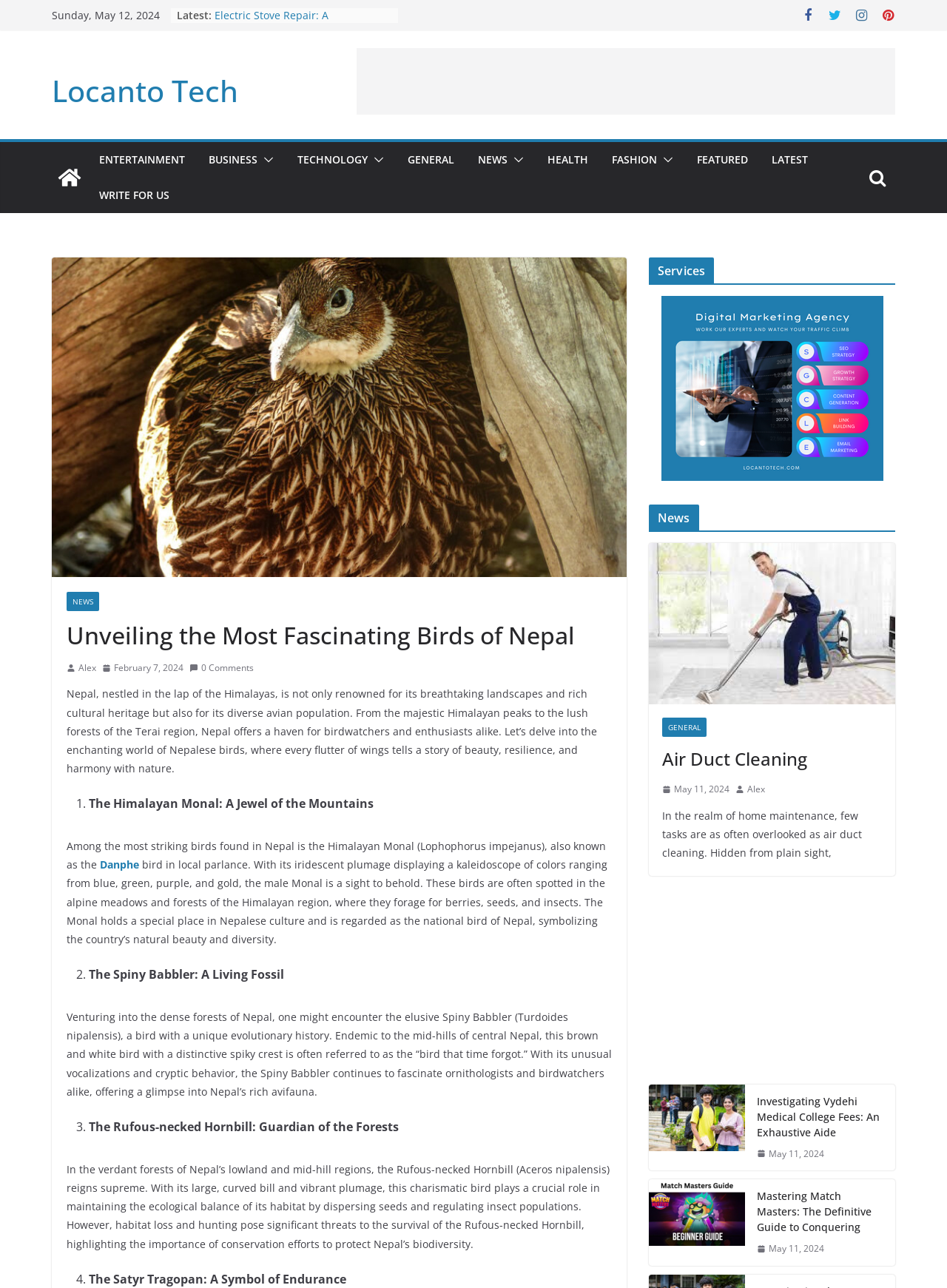What is the name of the author of the article?
Please provide a comprehensive answer based on the visual information in the image.

I found the name of the author of the article by looking at the bottom of the article, where it says 'Alex'.